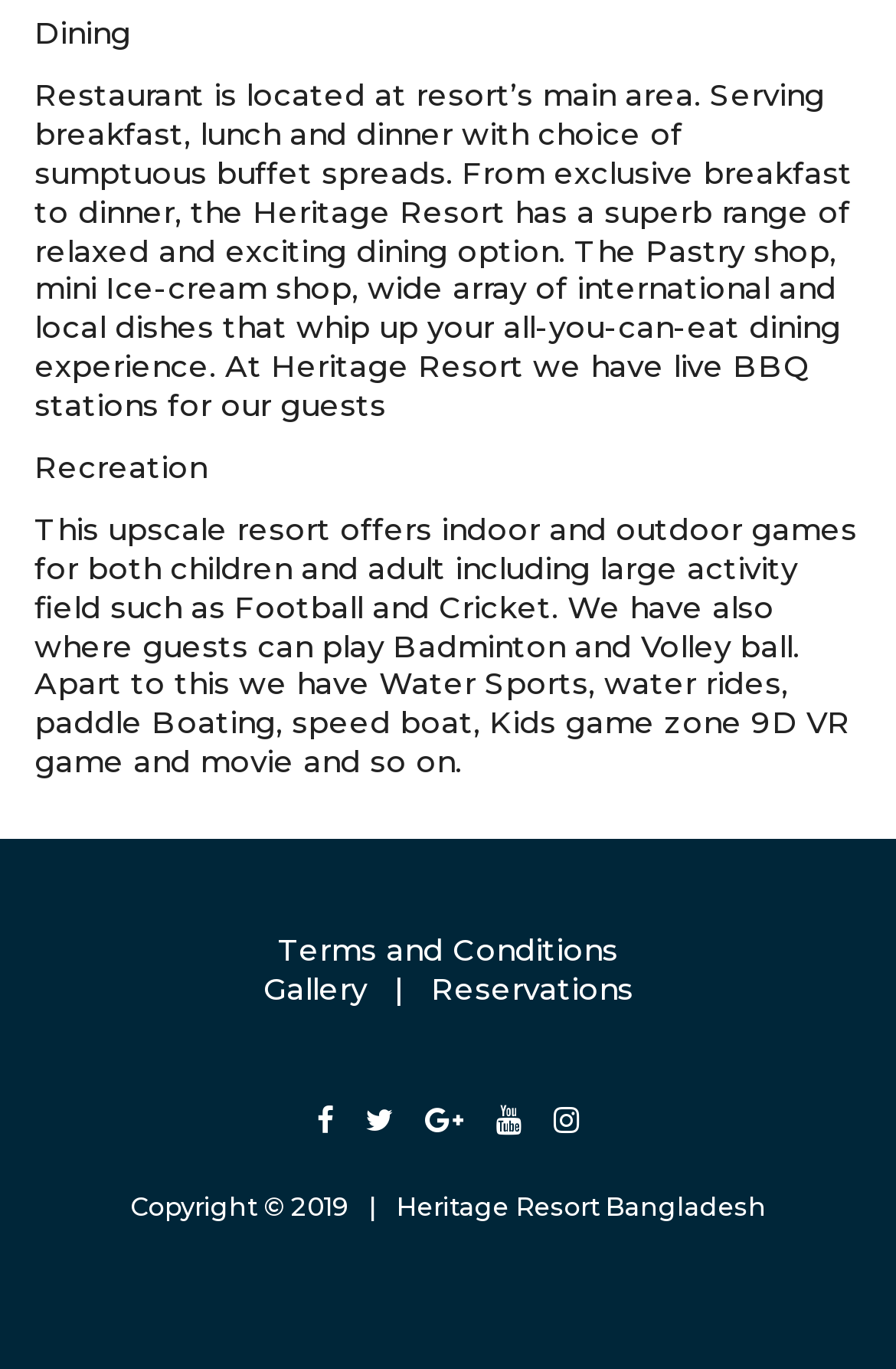How many links are available at the bottom of the webpage?
Using the image as a reference, answer the question in detail.

By counting the links at the bottom of the webpage, we can see that there are 6 links: 'Terms and Conditions', 'Gallery', 'Reservations', and three social media links.